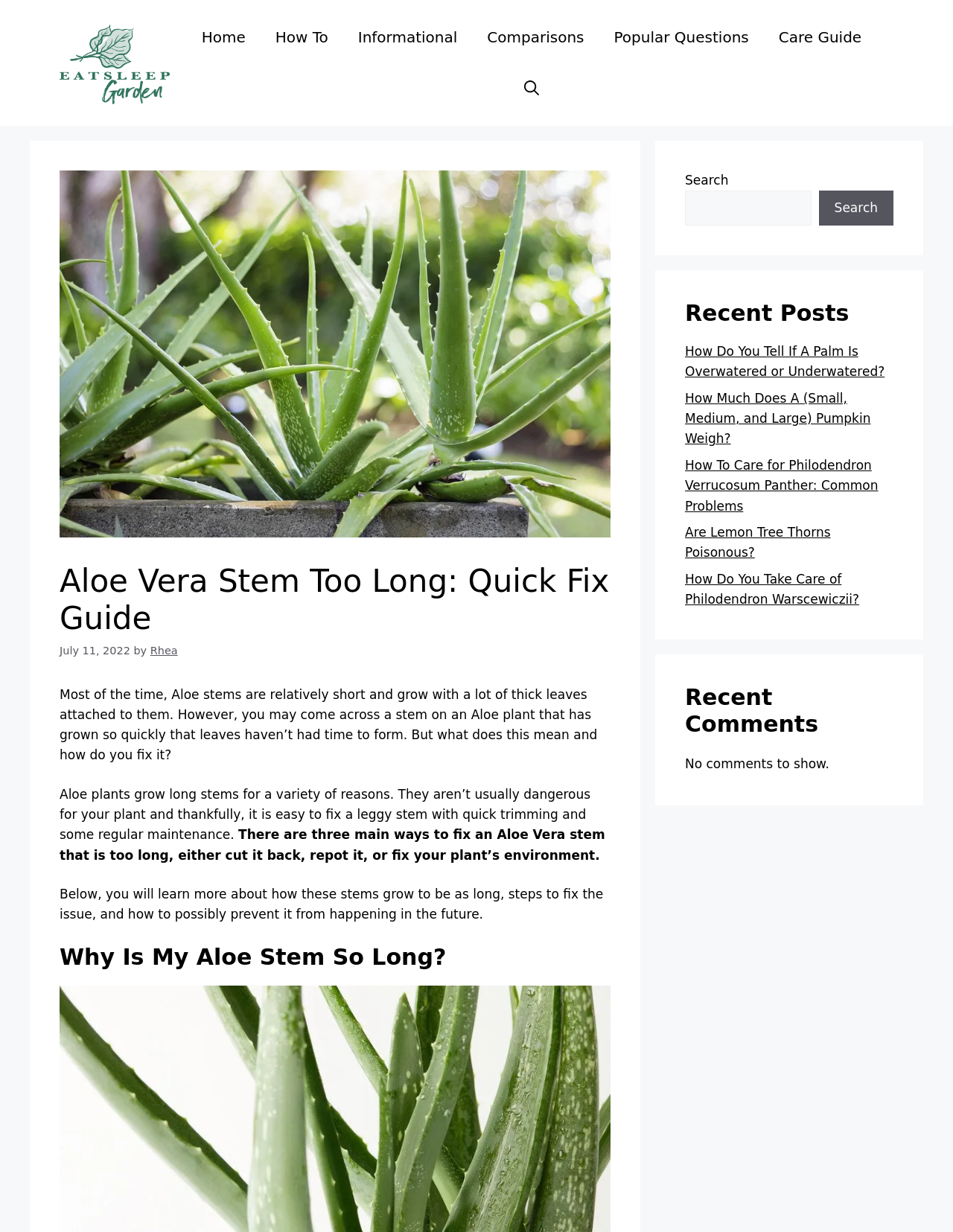Can you find the bounding box coordinates for the UI element given this description: "Home"? Provide the coordinates as four float numbers between 0 and 1: [left, top, right, bottom].

[0.196, 0.012, 0.273, 0.048]